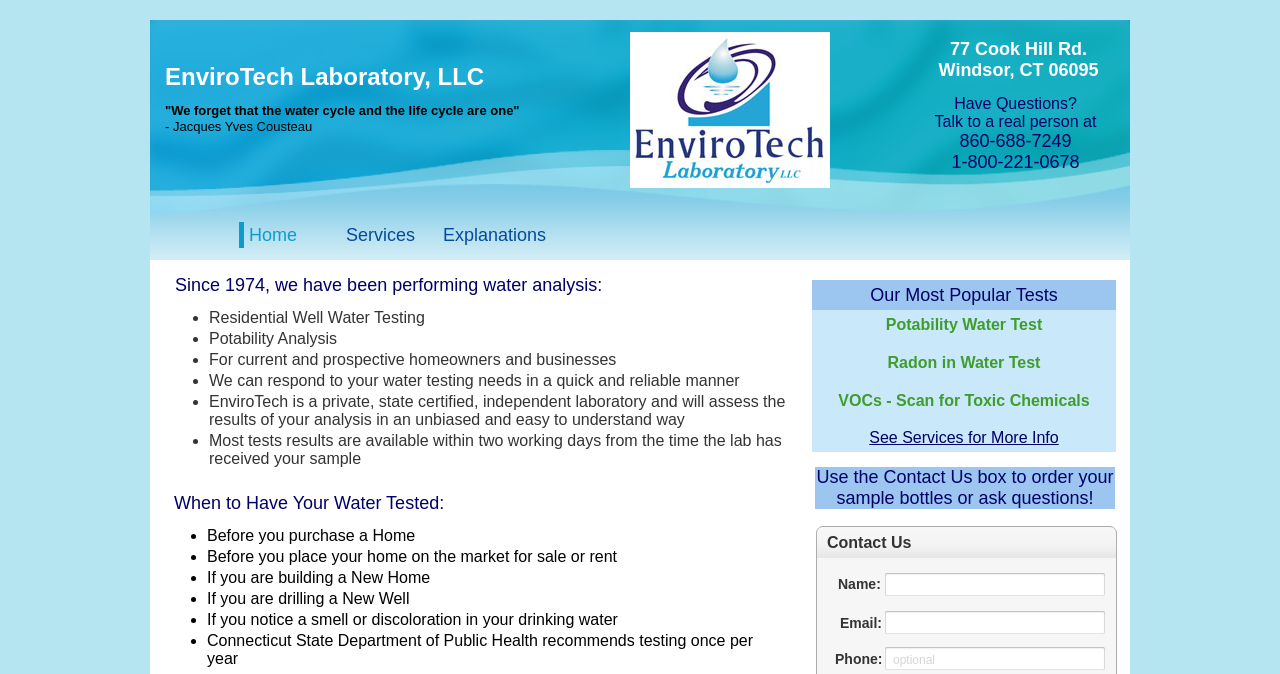Summarize the contents and layout of the webpage in detail.

The webpage is about EnviroTech Laboratory, a private, state-certified, independent laboratory that provides water analysis services. At the top of the page, there is a header section with the company name "EnviroTech Laboratory, LLC" and a call-to-action section with a phone number and a question "Have Questions? Talk to a real person at". 

Below the header section, there is a navigation menu with three links: "Home", "Services", and "Explanations". 

On the left side of the page, there is a quote from Jacques Yves Cousteau about the water cycle and life cycle. Below the quote, there is an address section with the laboratory's address "77 Cook Hill Rd., Windsor, CT 06095". 

On the right side of the page, there is a section highlighting the laboratory's services, including residential well water testing, potability analysis, and quick and reliable response to water testing needs. 

Further down the page, there is a section titled "Our Most Popular Tests" with three types of tests: Potability Water Test, Radon in Water Test, and VOCs - Scan for Toxic Chemicals. There is also a link to "See Services for More Info". 

The page also provides information on when to have water tested, including before purchasing a home, before placing a home on the market, when building a new home, when drilling a new well, if there is a smell or discoloration in the drinking water, and as recommended by the Connecticut State Department of Public Health. 

Finally, there is a call-to-action section at the bottom of the page, encouraging users to use the Contact Us box to order sample bottles or ask questions.